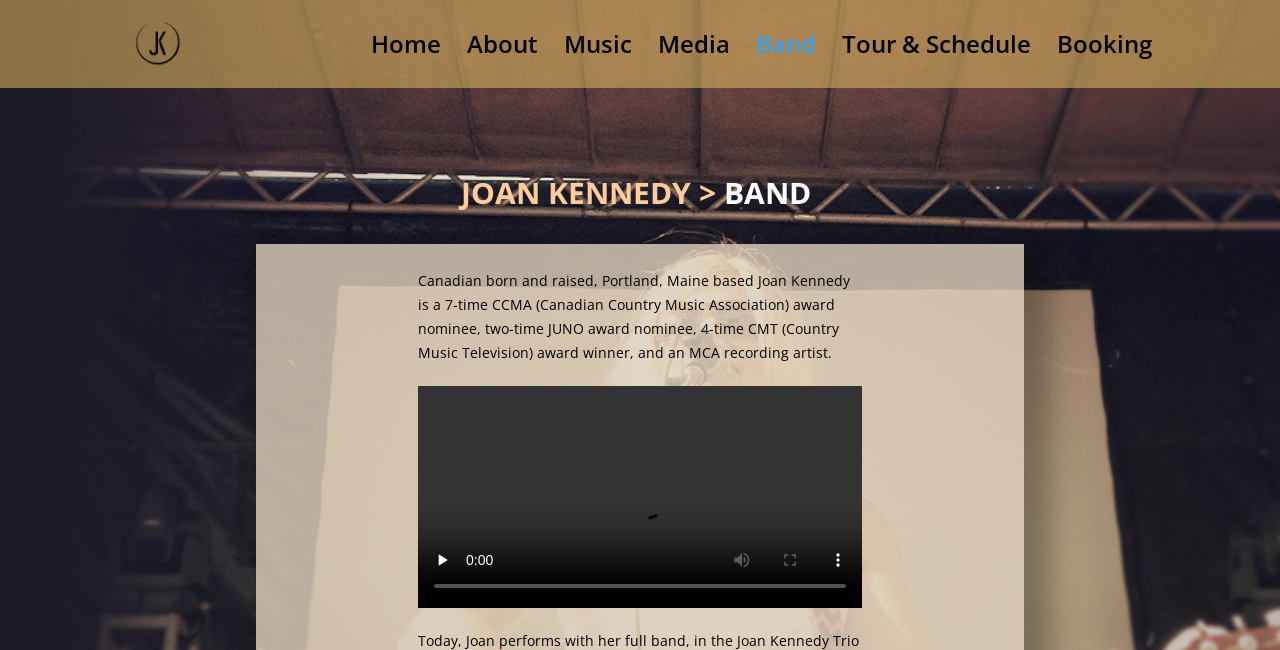Determine the bounding box coordinates for the region that must be clicked to execute the following instruction: "Contact customer service".

None